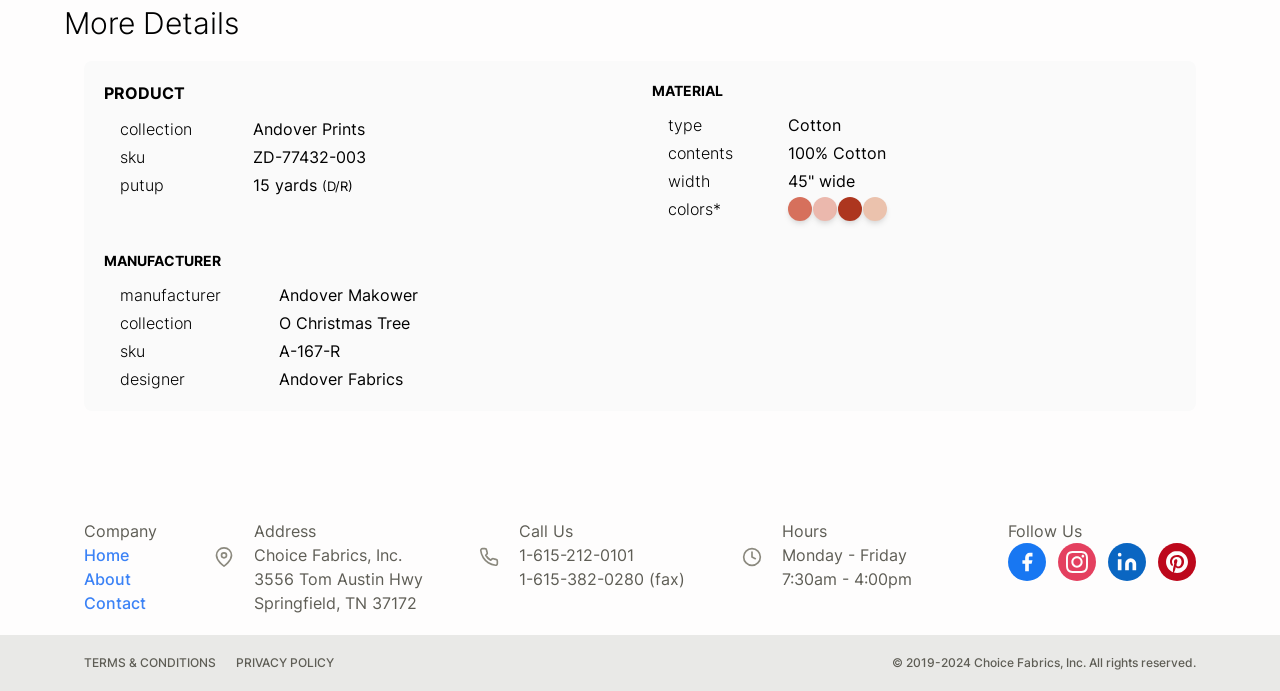Using the description "Home", locate and provide the bounding box of the UI element.

[0.066, 0.786, 0.123, 0.821]